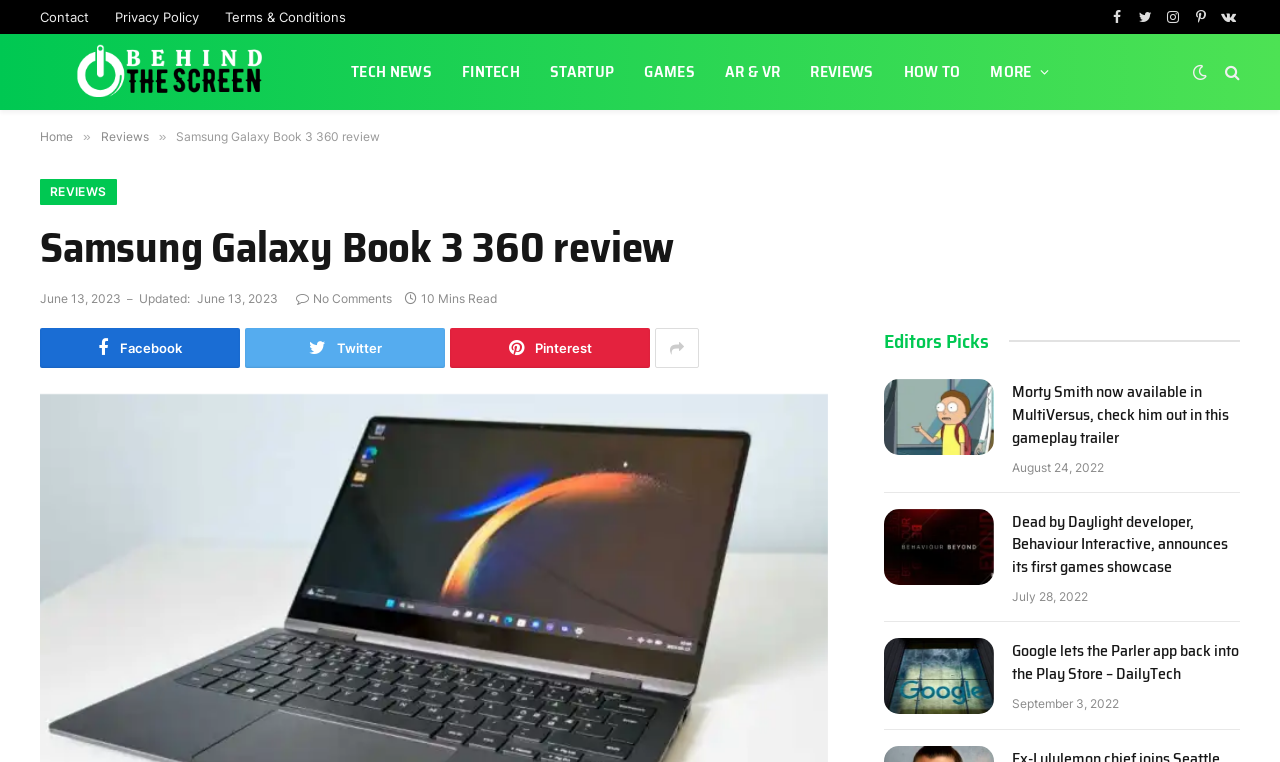Identify the bounding box coordinates necessary to click and complete the given instruction: "Read the article 'Morty Smith now available in MultiVersus, check him out in this gameplay trailer'".

[0.691, 0.497, 0.777, 0.597]